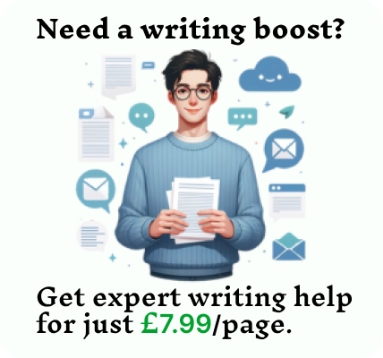How much does the writing help cost per page?
From the image, provide a succinct answer in one word or a short phrase.

£7.99